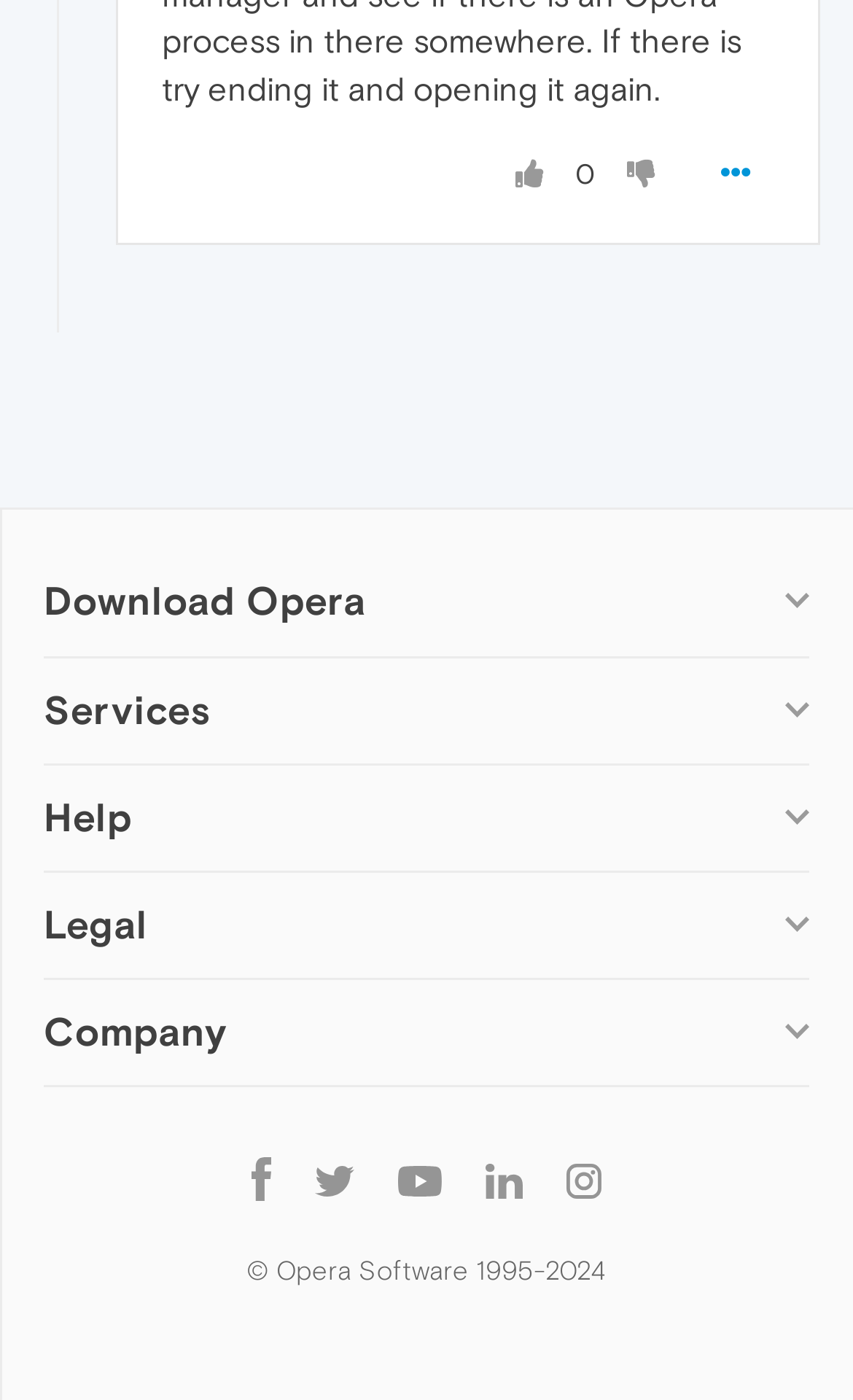Identify the bounding box coordinates of the element to click to follow this instruction: 'Read about Opera's terms of service'. Ensure the coordinates are four float values between 0 and 1, provided as [left, top, right, bottom].

[0.051, 0.873, 0.3, 0.895]